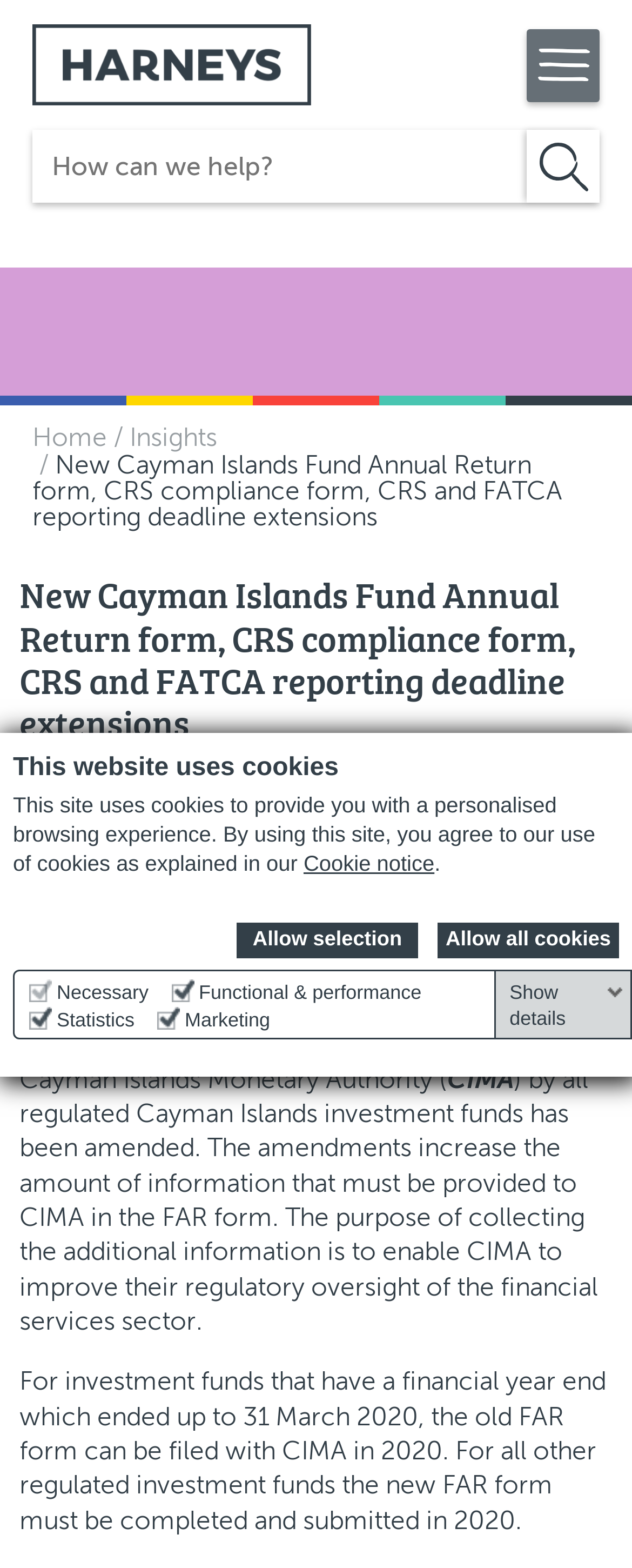From the webpage screenshot, predict the bounding box coordinates (top-left x, top-left y, bottom-right x, bottom-right y) for the UI element described here: X

[0.113, 0.526, 0.195, 0.555]